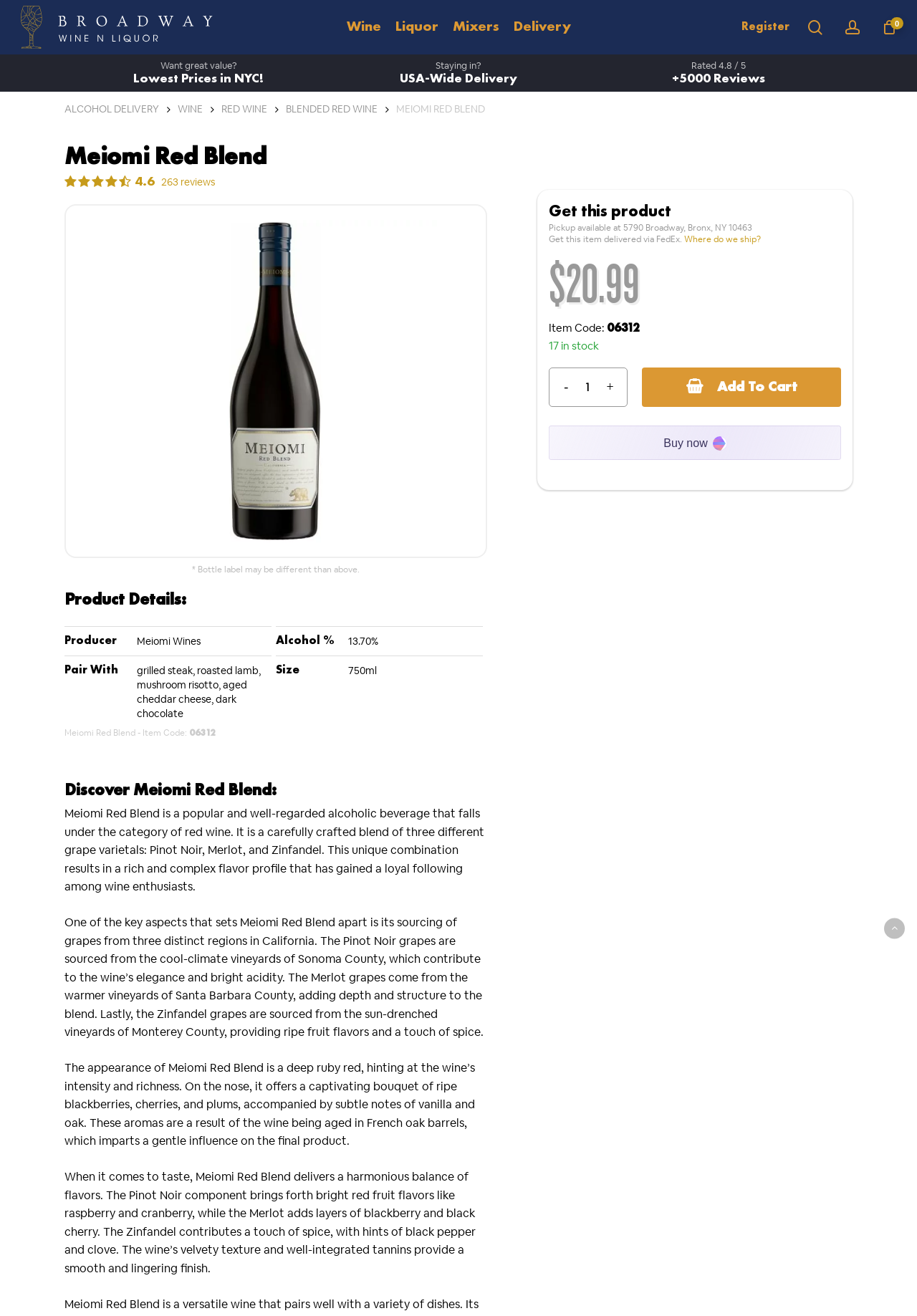Describe all visible elements and their arrangement on the webpage.

This webpage is about Meiomi Red Blend wine, a product offered by Broadway Wine N Liquor. At the top, there is a search bar and a navigation menu with links to "Wine", "Liquor", "Mixers", "Delivery", "Register", and "Cart". Below the navigation menu, there is a logo of Broadway Wine N Liquor, which is an image with a link to the website's homepage.

The main content of the page is divided into sections. The first section has a heading "Meiomi Red Blend" and displays the product's name, rating (4.6 out of 5), and the number of reviews (263). Below this, there is a description of the product, including its producer, alcohol percentage, and pairing suggestions.

The next section is titled "Product Details" and provides more information about the wine, including its size, item code, and a detailed description of its flavor profile, sourcing, and production process.

Following this, there is a section that allows customers to purchase the product. It displays the price ($20.99), item code, and the quantity available (17 in stock). Customers can adjust the quantity using a spin button and add the product to their cart using a button.

Below the purchase section, there is a secure payment button frame and a hidden text box. At the very bottom of the page, there is a link to return to the top of the page.

Throughout the page, there are several static text elements that provide additional information, such as a message indicating that there are no products in the cart and a note about the bottle label.